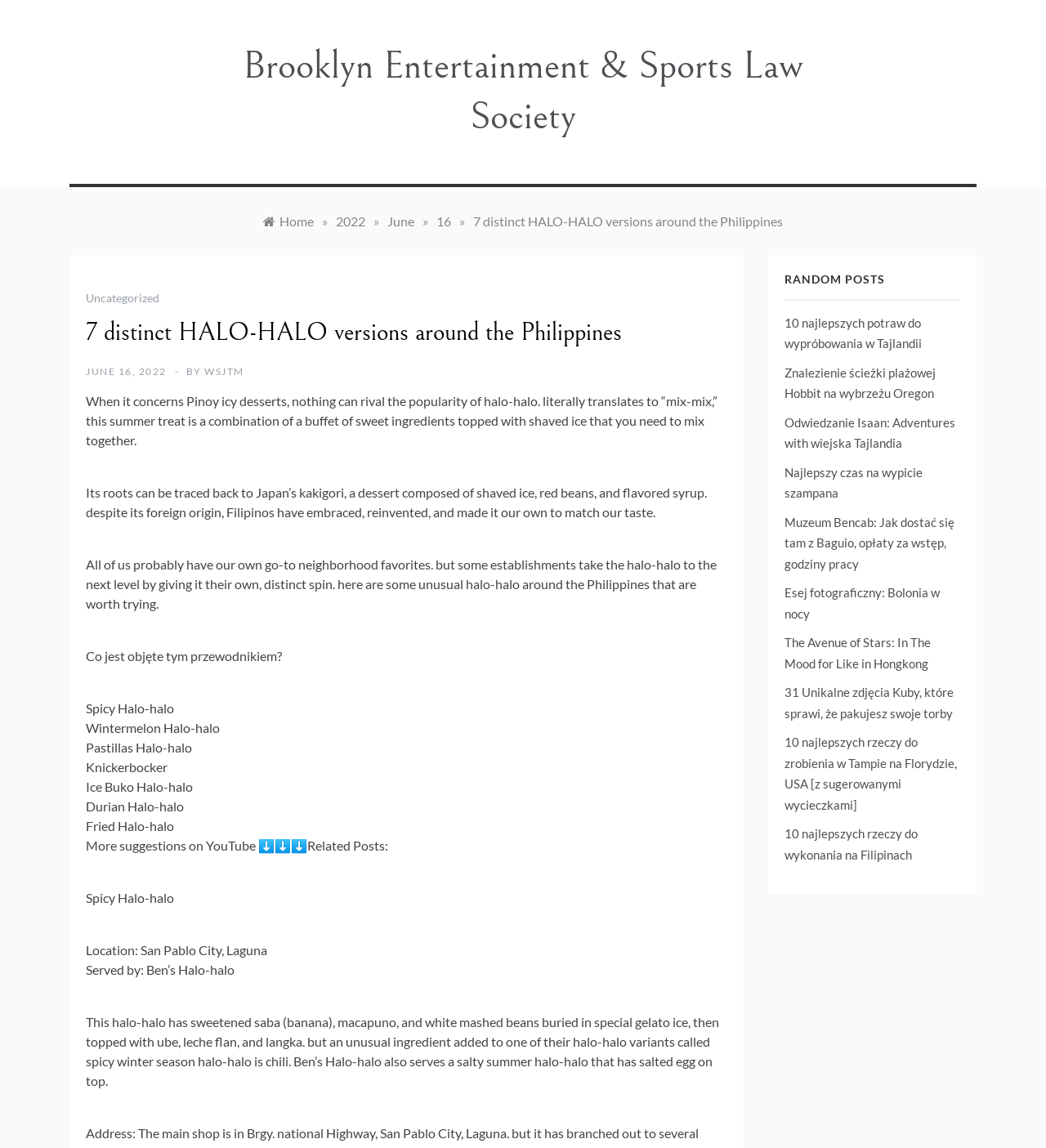Show the bounding box coordinates of the region that should be clicked to follow the instruction: "Click on the link to Brooklyn Entertainment & Sports Law Society."

[0.232, 0.038, 0.768, 0.121]